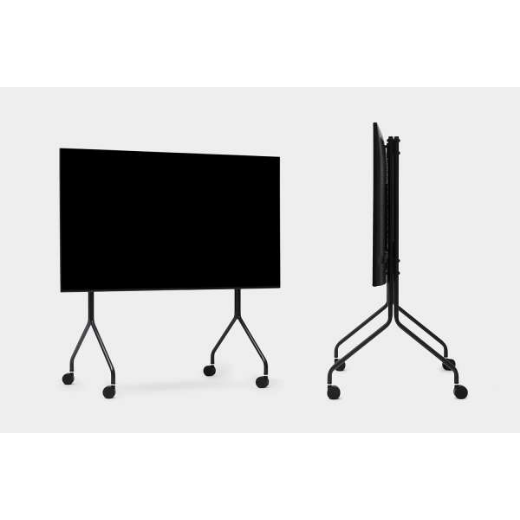How many views of the blackboard are shown in the image?
Answer the question with a single word or phrase derived from the image.

two